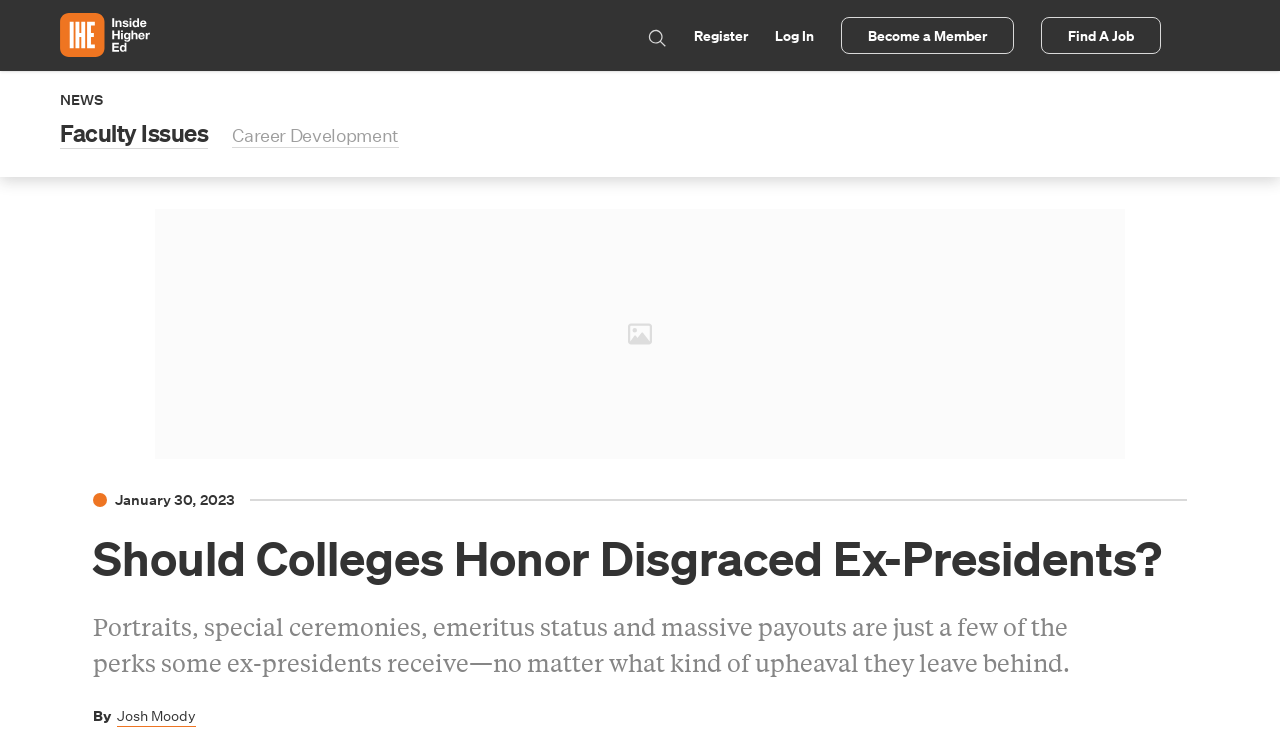What is the date of the article?
Please answer the question with a single word or phrase, referencing the image.

January 30, 2023